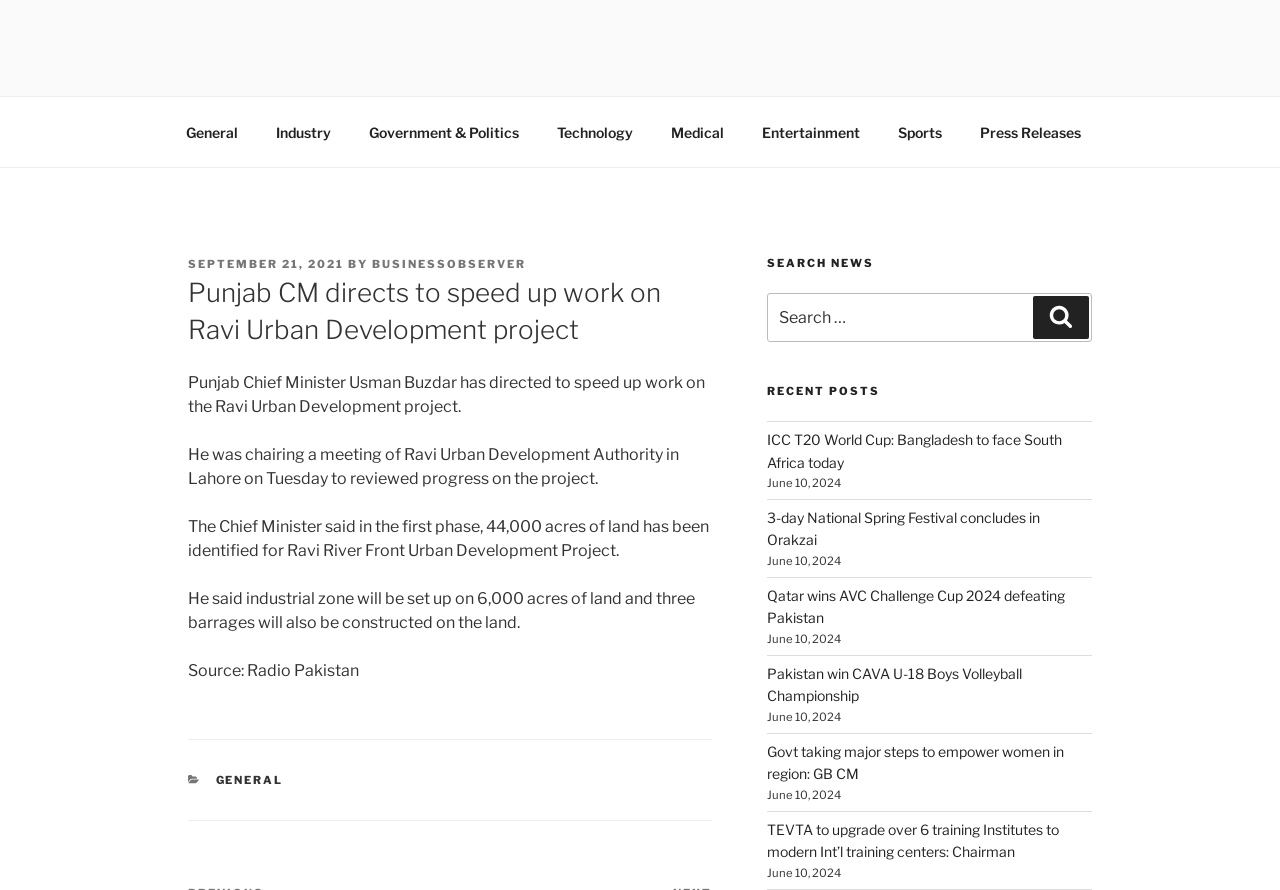What is the category of the news article?
From the screenshot, supply a one-word or short-phrase answer.

Government & Politics